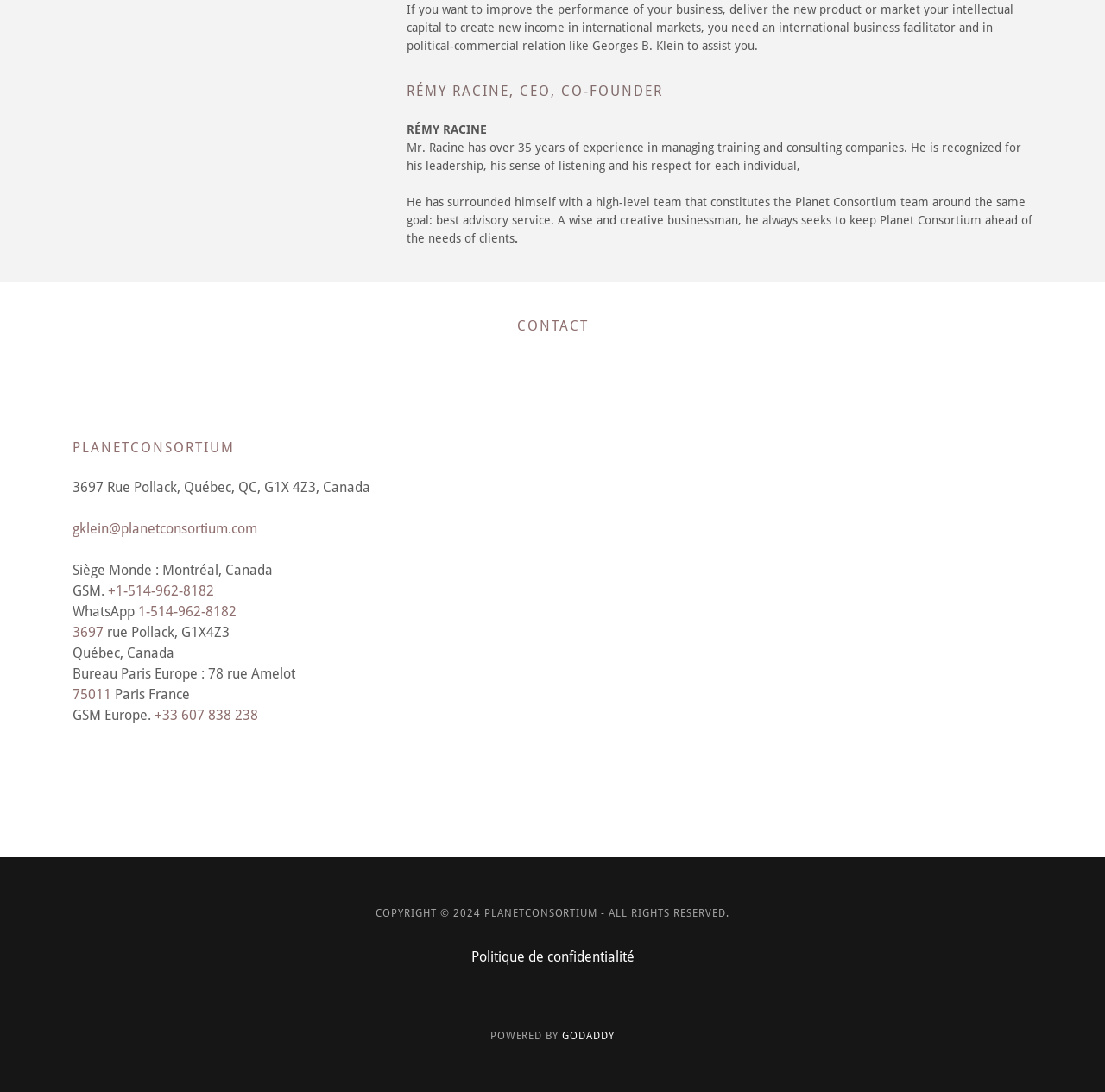What is the phone number of Planet Consortium's Montreal office?
Answer the question with as much detail as possible.

I found a link element with the text '+1-514-962-8182' which is likely the phone number of Planet Consortium's Montreal office.